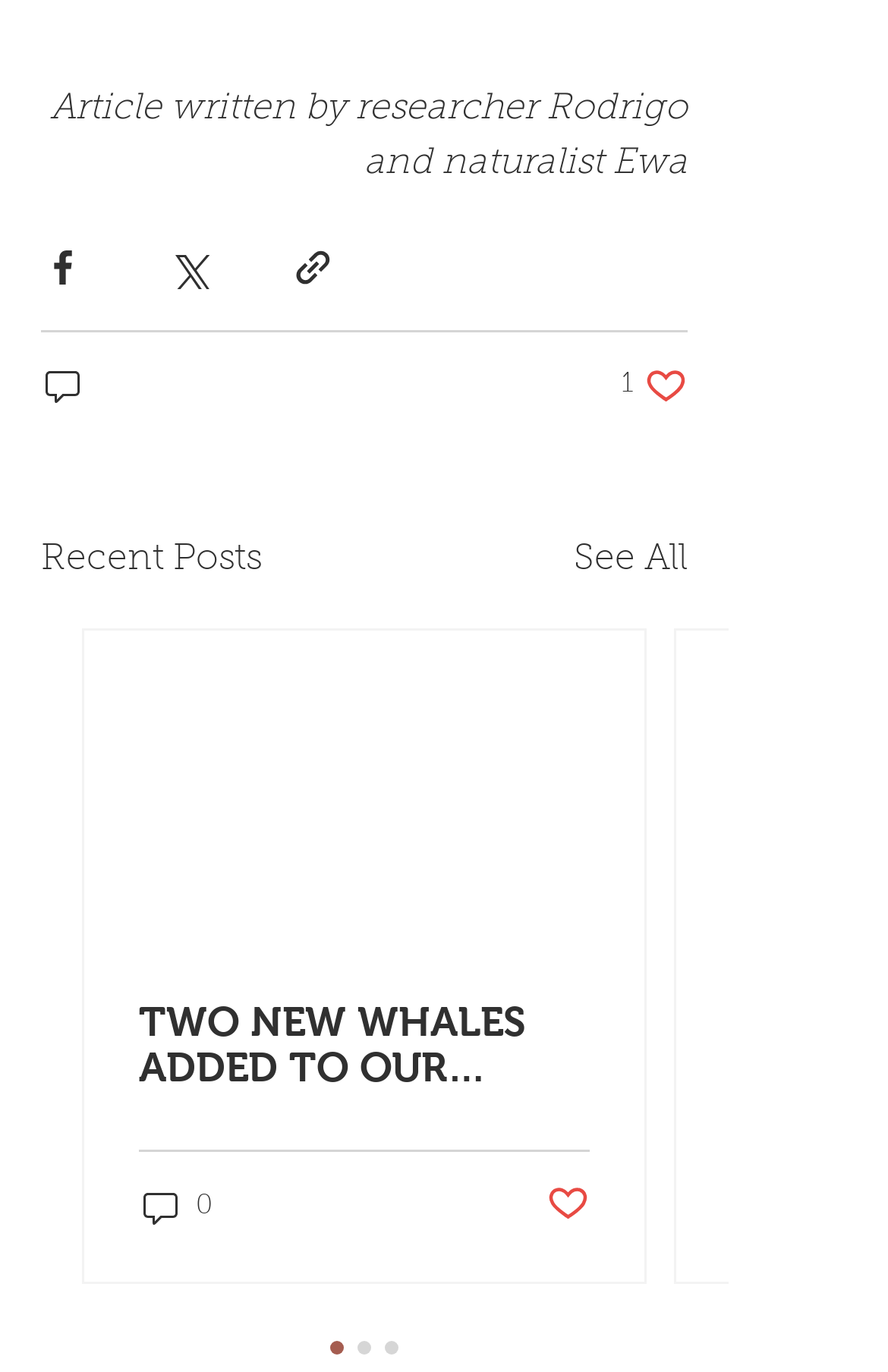Using the description "See All", locate and provide the bounding box of the UI element.

[0.646, 0.388, 0.774, 0.428]